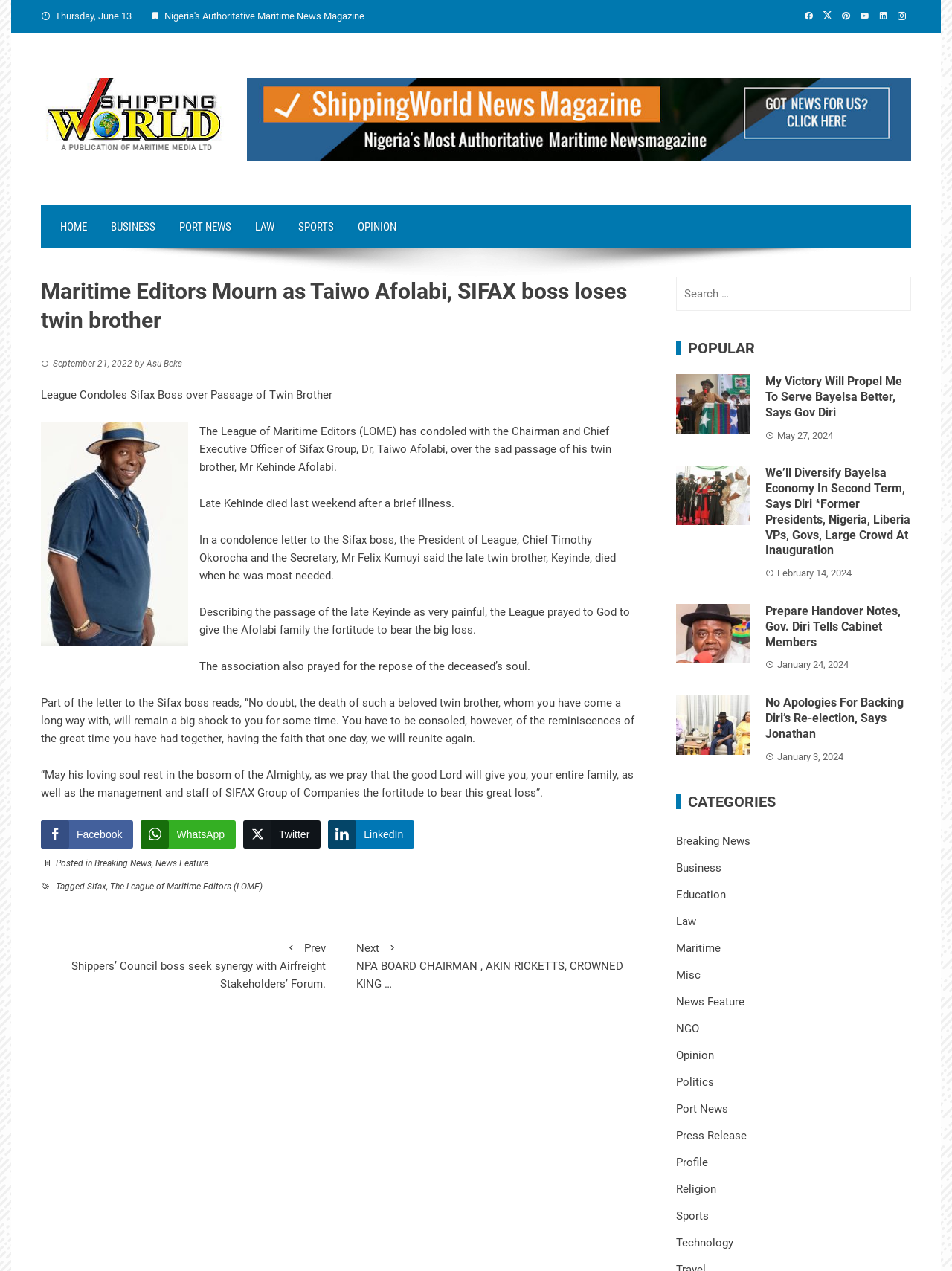Answer the question using only a single word or phrase: 
Who is the President of the League of Maritime Editors?

Chief Timothy Okorocha